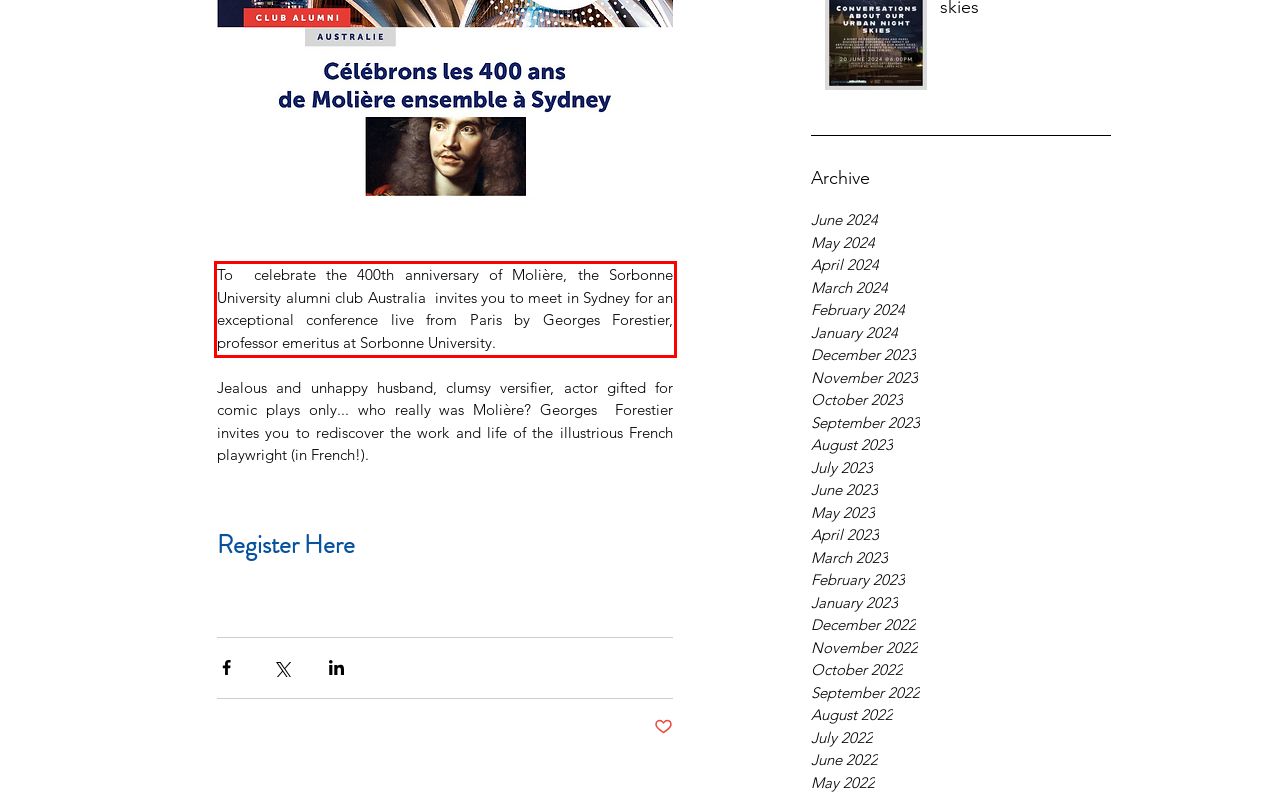Identify and extract the text within the red rectangle in the screenshot of the webpage.

To celebrate the 400th anniversary of Molière, the Sorbonne University alumni club Australia invites you to meet in Sydney for an exceptional conference live from Paris by Georges Forestier, professor emeritus at Sorbonne University.